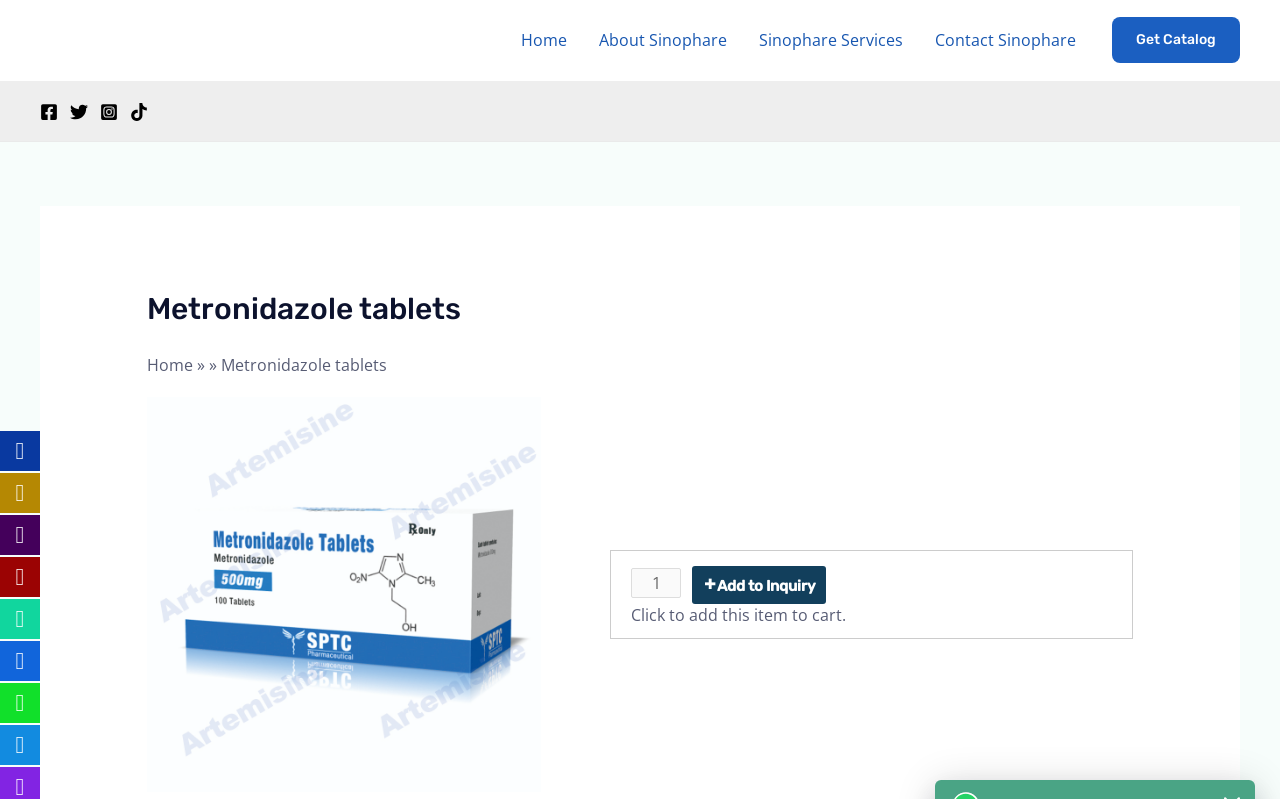Refer to the screenshot and answer the following question in detail:
How many social media links are there?

There are four social media links on the webpage, which are Facebook, Twitter, Instagram, and TikTok, each with an image icon.